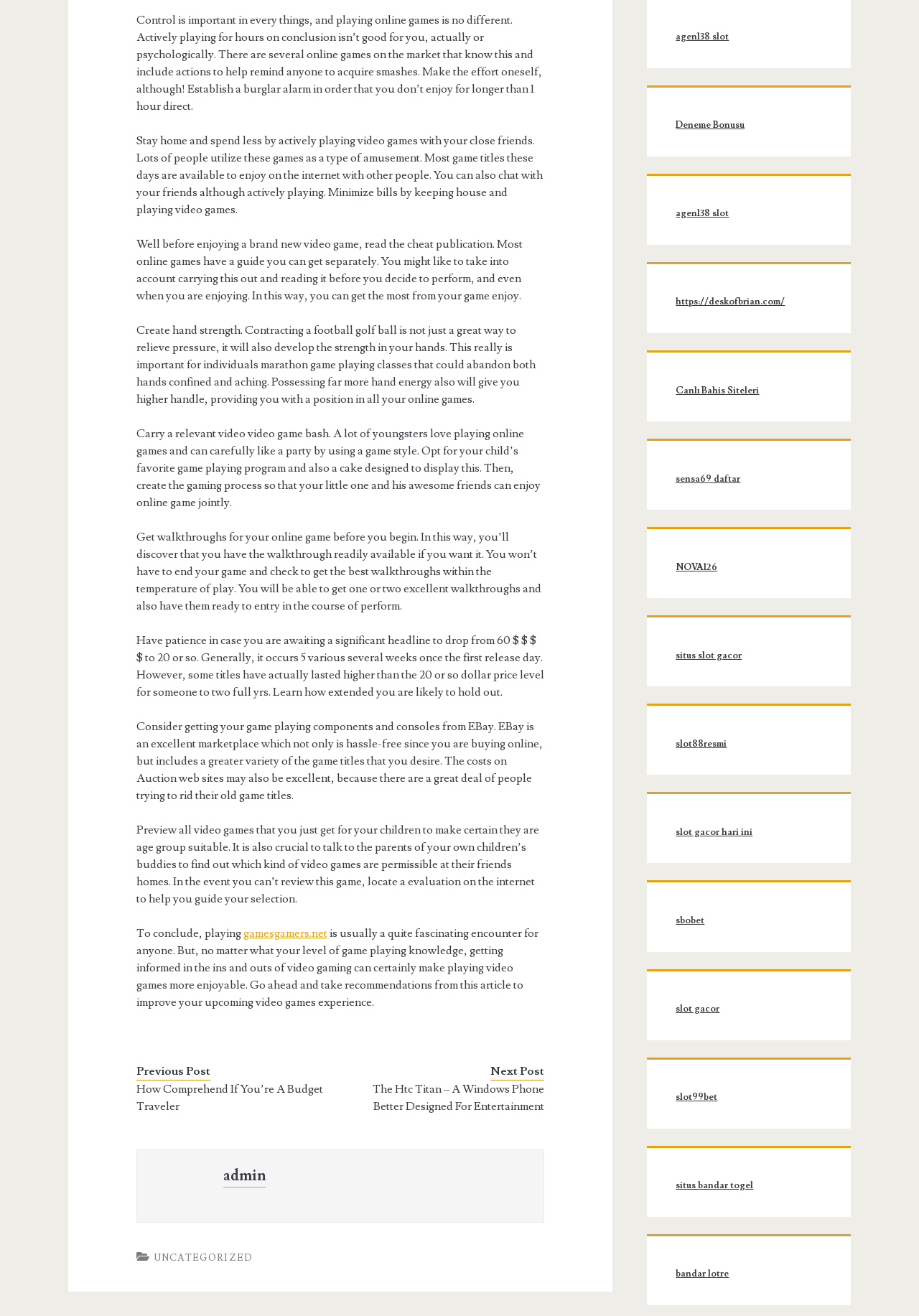How many links are there on this webpage?
Look at the image and provide a short answer using one word or a phrase.

15